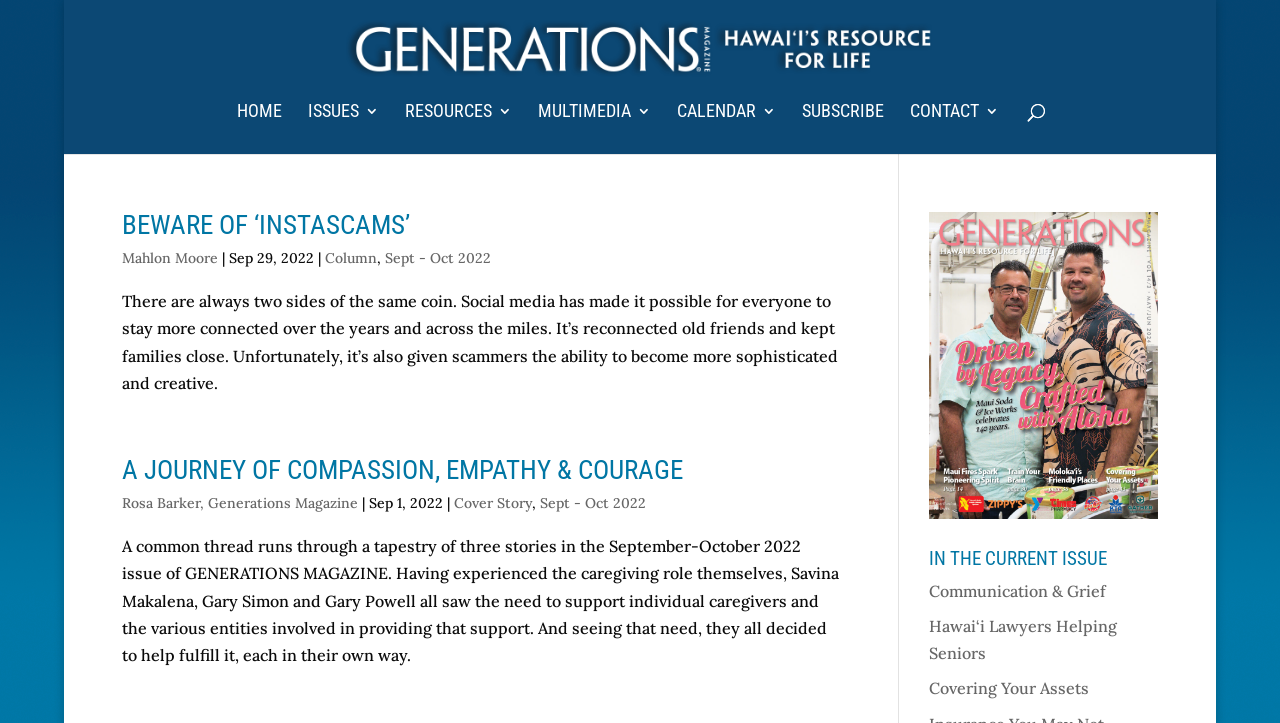Use a single word or phrase to answer the question: 
How many articles are on the webpage?

2